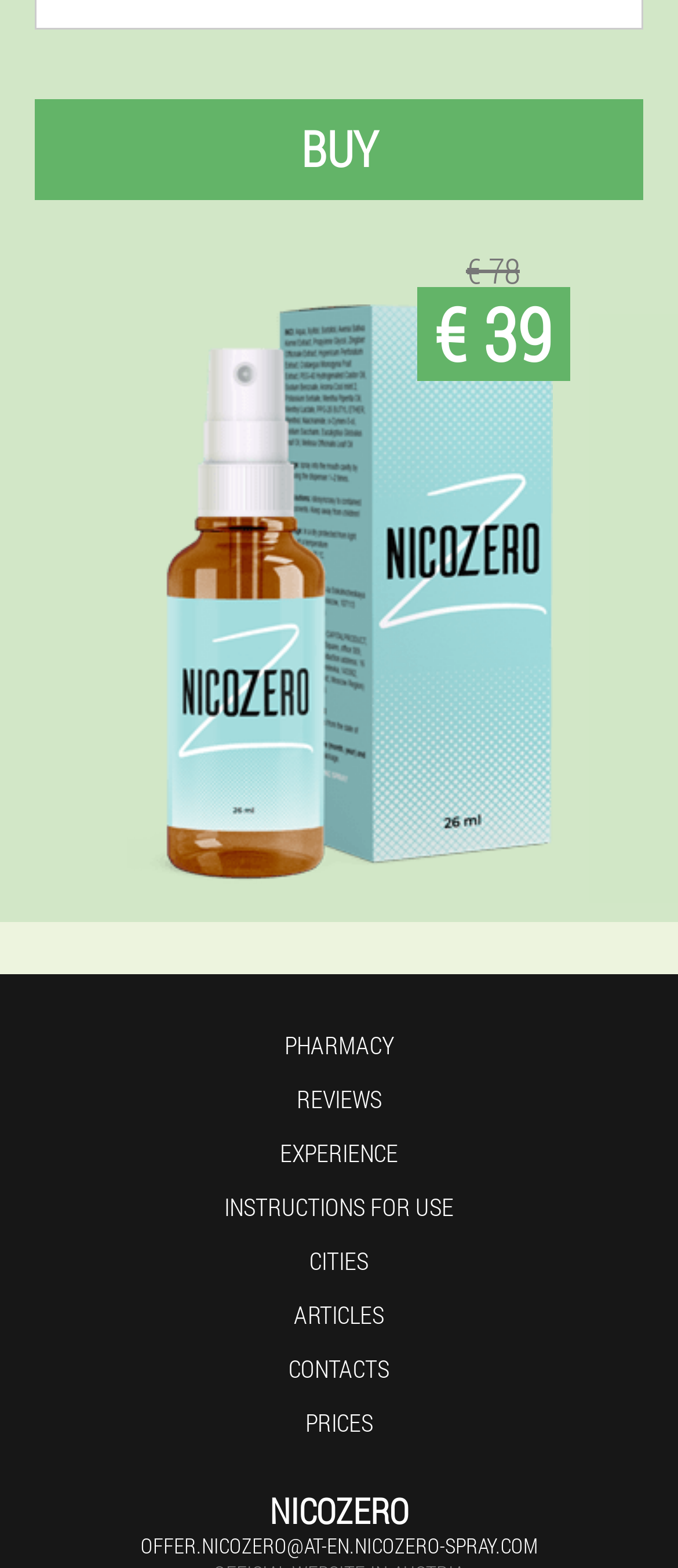Point out the bounding box coordinates of the section to click in order to follow this instruction: "Read the REVIEWS".

[0.437, 0.69, 0.563, 0.711]